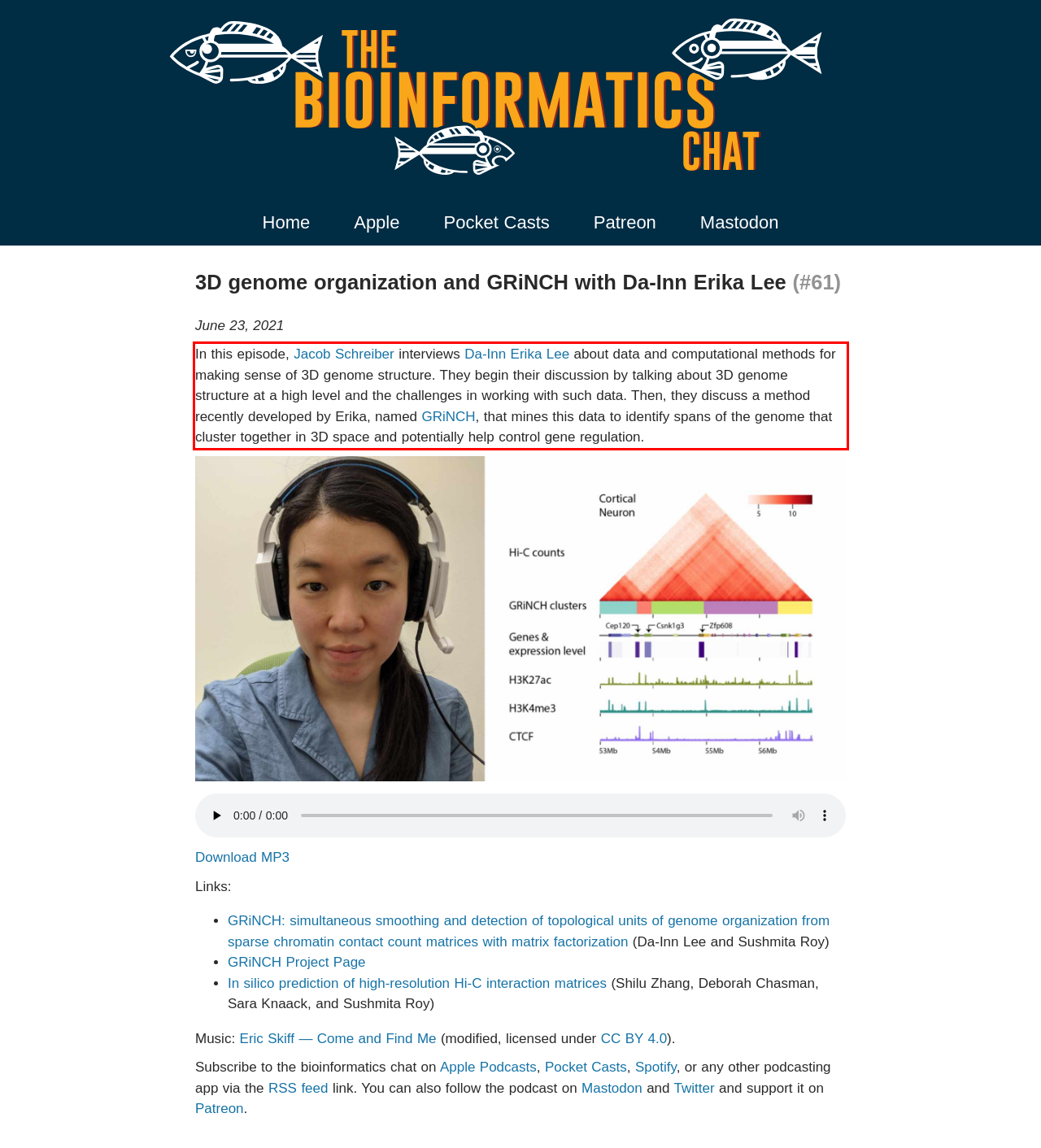Given a screenshot of a webpage, locate the red bounding box and extract the text it encloses.

In this episode, Jacob Schreiber interviews Da-Inn Erika Lee about data and computational methods for making sense of 3D genome structure. They begin their discussion by talking about 3D genome structure at a high level and the challenges in working with such data. Then, they discuss a method recently developed by Erika, named GRiNCH, that mines this data to identify spans of the genome that cluster together in 3D space and potentially help control gene regulation.